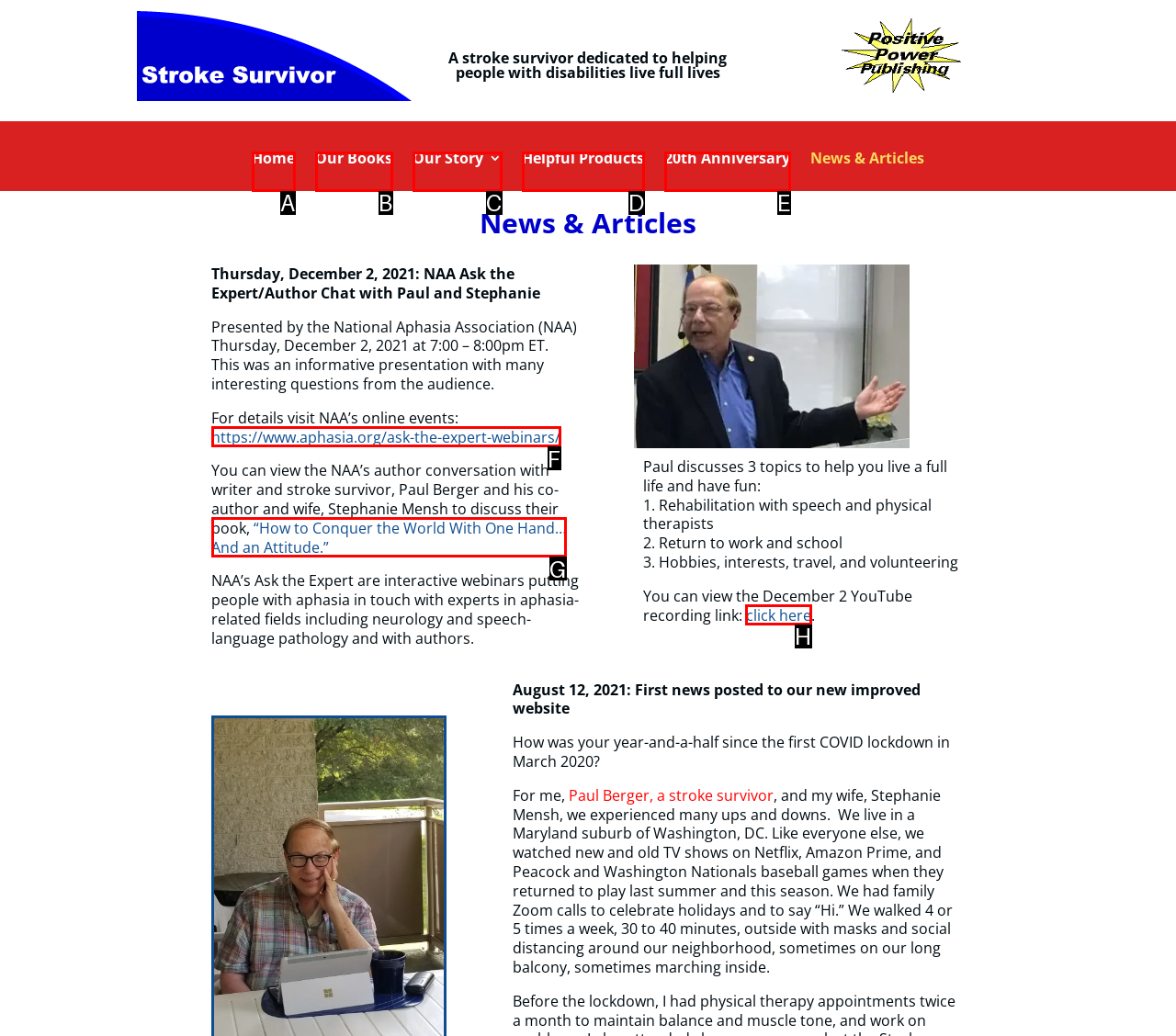Which UI element's letter should be clicked to achieve the task: Watch the December 2 YouTube recording
Provide the letter of the correct choice directly.

H